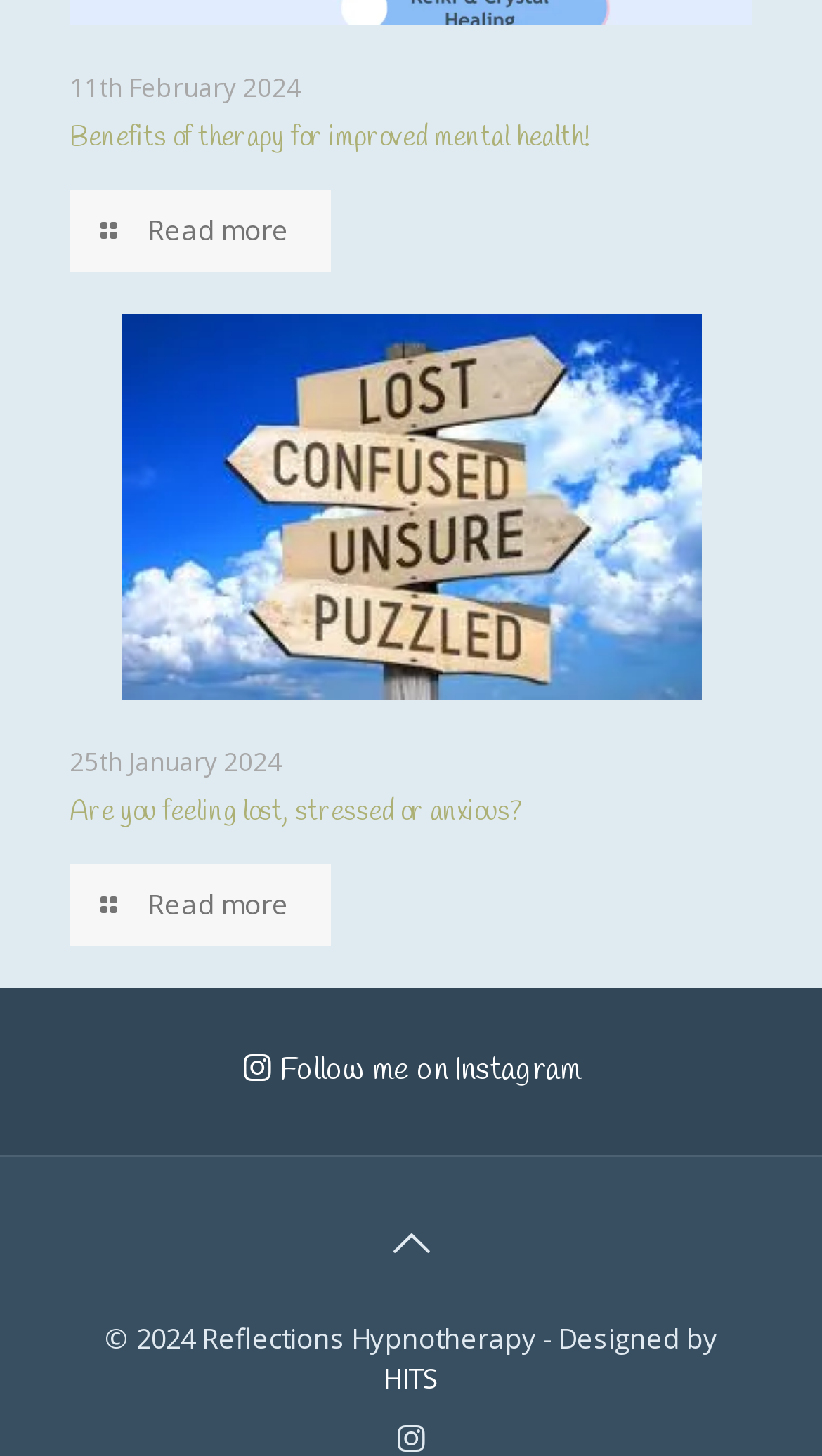Analyze the image and deliver a detailed answer to the question: What is the text of the footer?

I found the StaticText element [146] with the text '© 2024 Reflections Hypnotherapy - Designed by', which is likely the footer of the webpage.